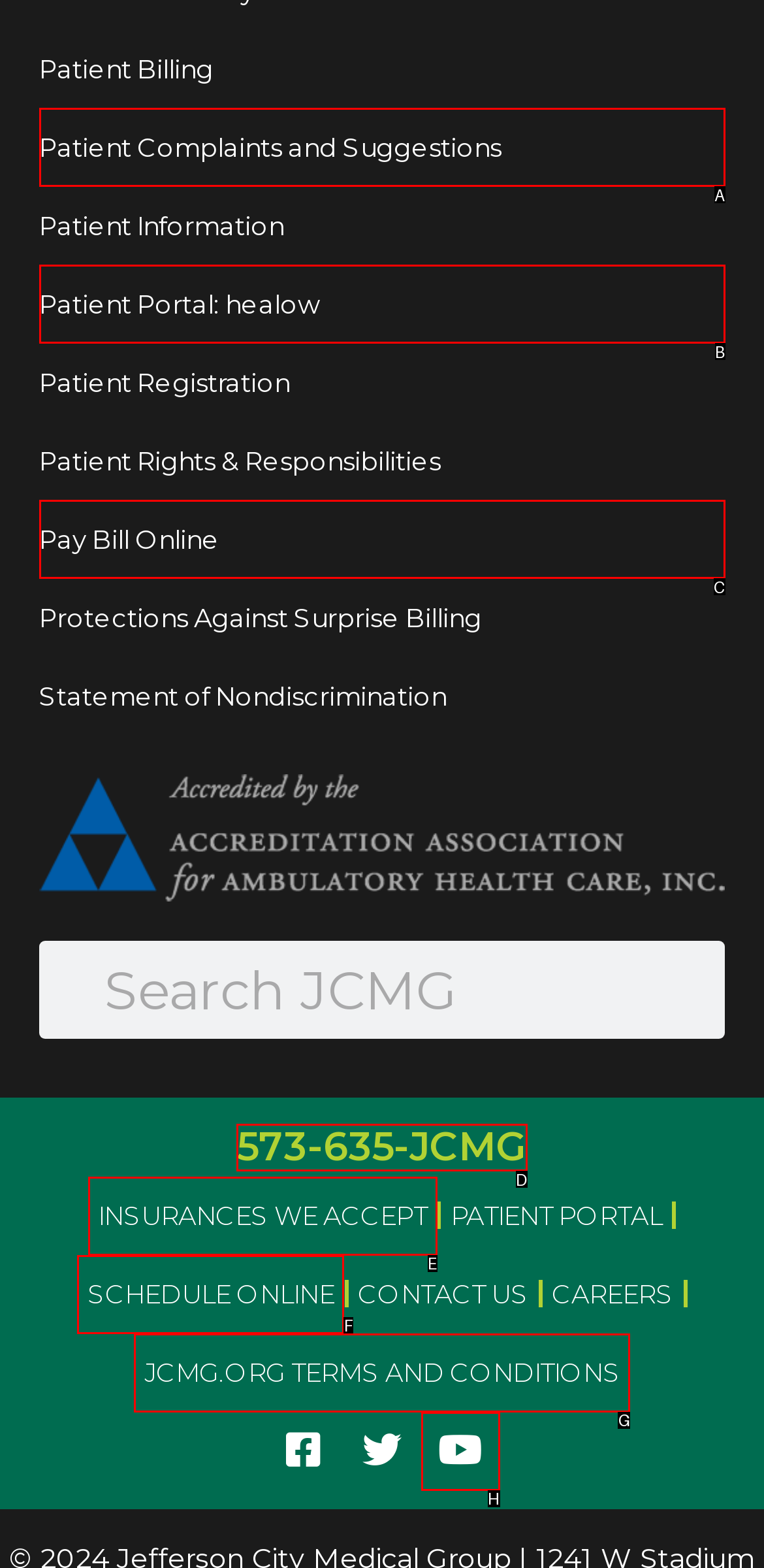Select the appropriate HTML element to click on to finish the task: visit 573-635-JCMG page.
Answer with the letter corresponding to the selected option.

D